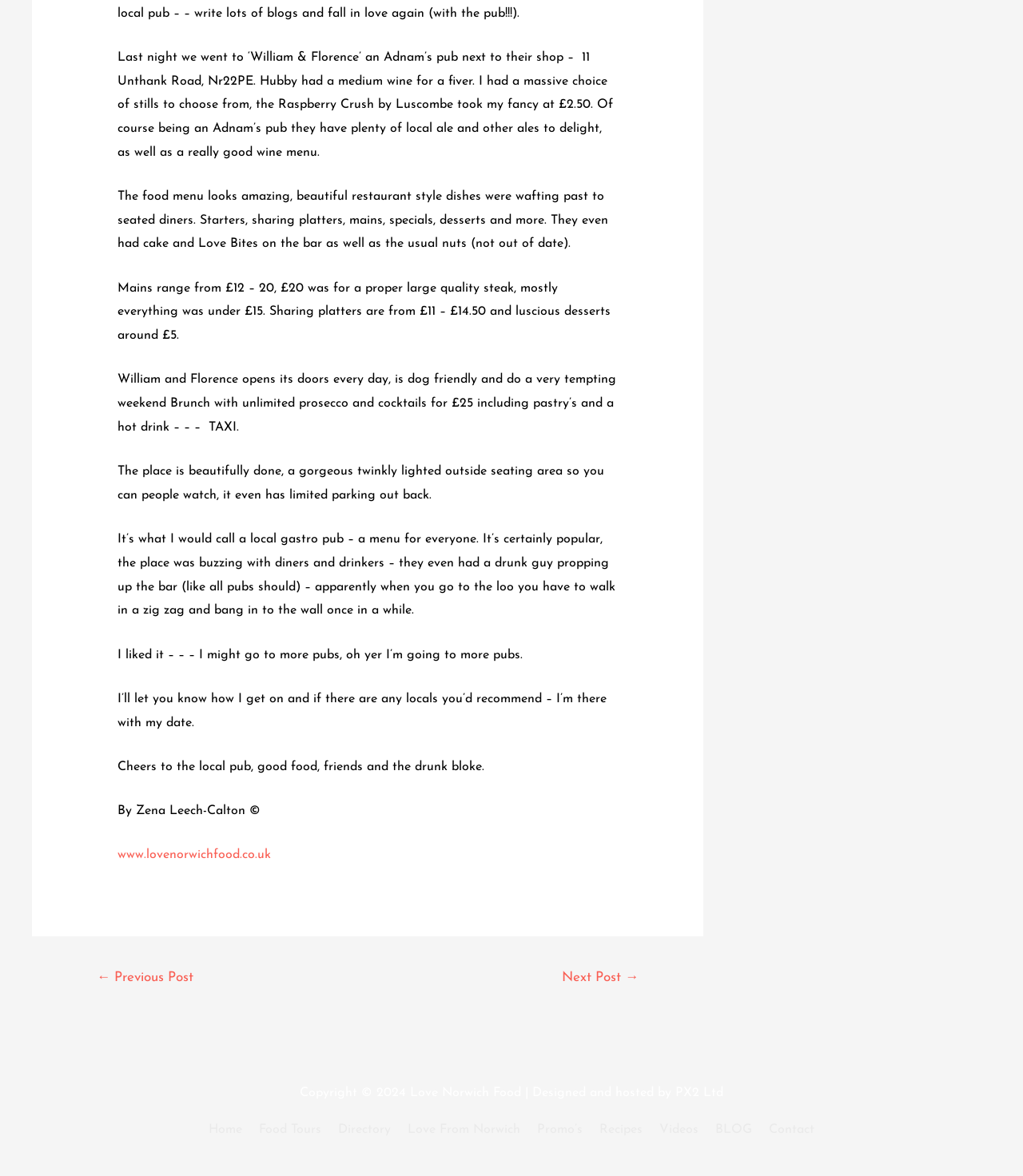Locate the coordinates of the bounding box for the clickable region that fulfills this instruction: "Visit 'Food Tours'".

[0.247, 0.955, 0.32, 0.966]